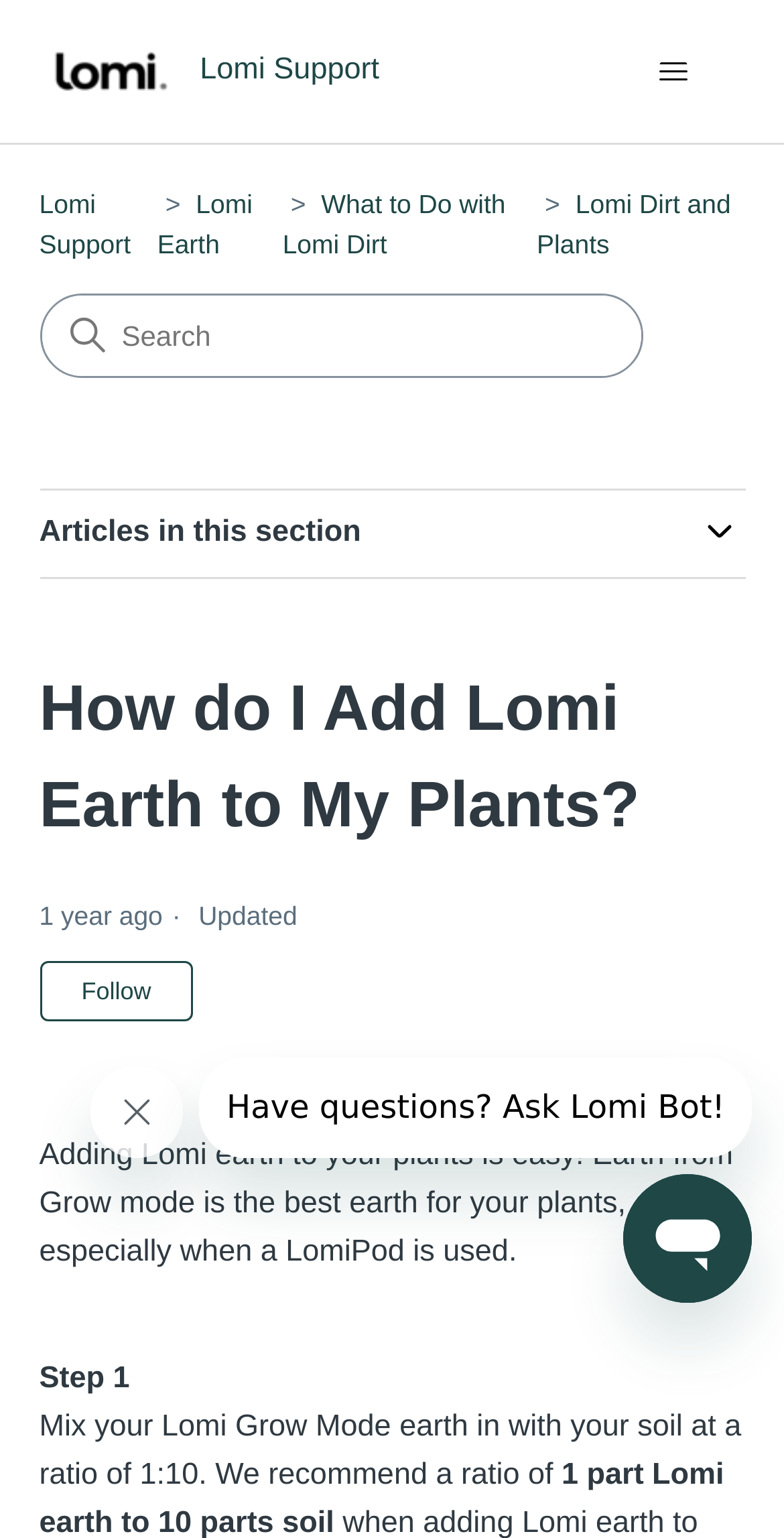Please determine the bounding box coordinates of the element's region to click in order to carry out the following instruction: "Go to Lomi Support Help Center home page". The coordinates should be four float numbers between 0 and 1, i.e., [left, top, right, bottom].

[0.05, 0.022, 0.509, 0.071]